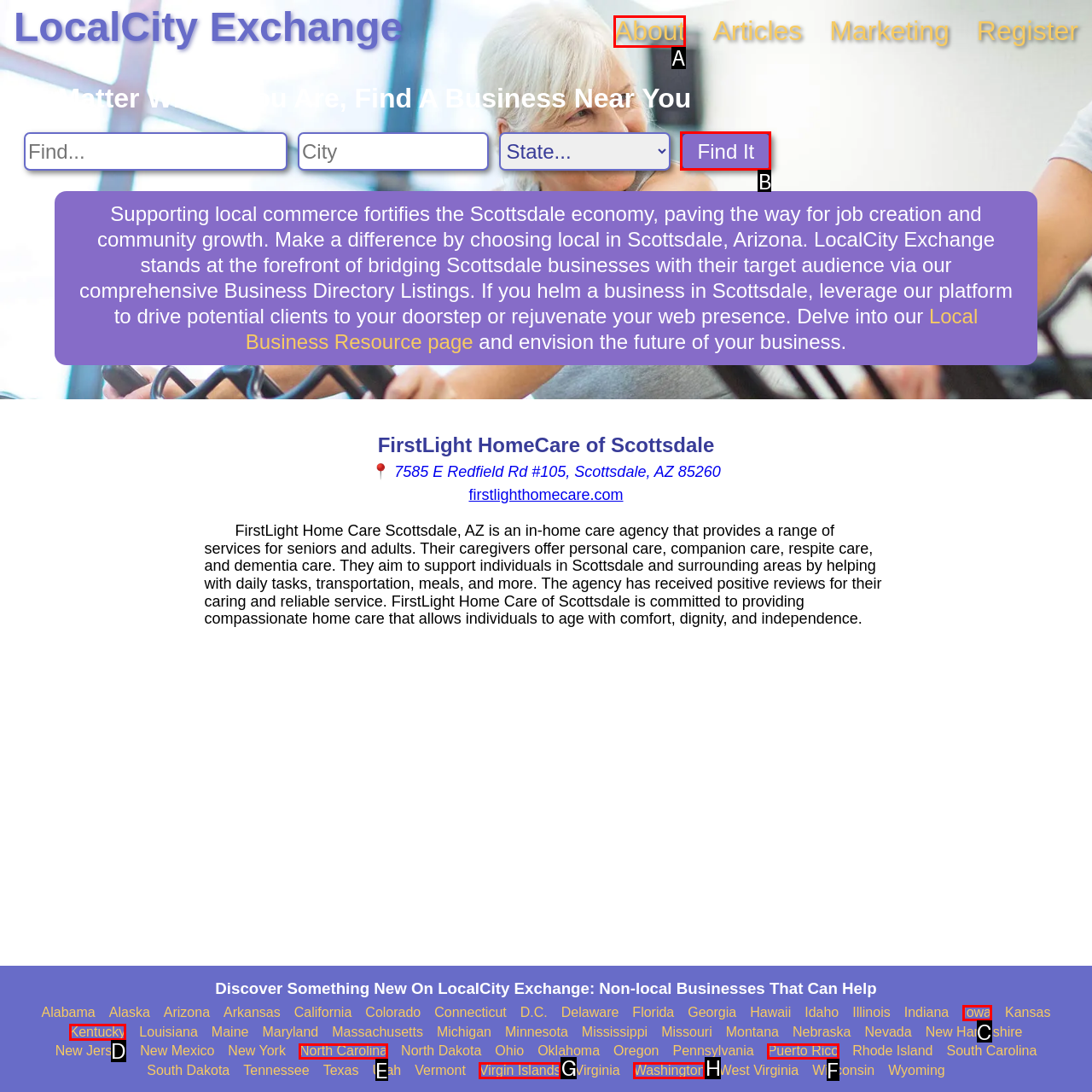To complete the instruction: Find a business near you, which HTML element should be clicked?
Respond with the option's letter from the provided choices.

B